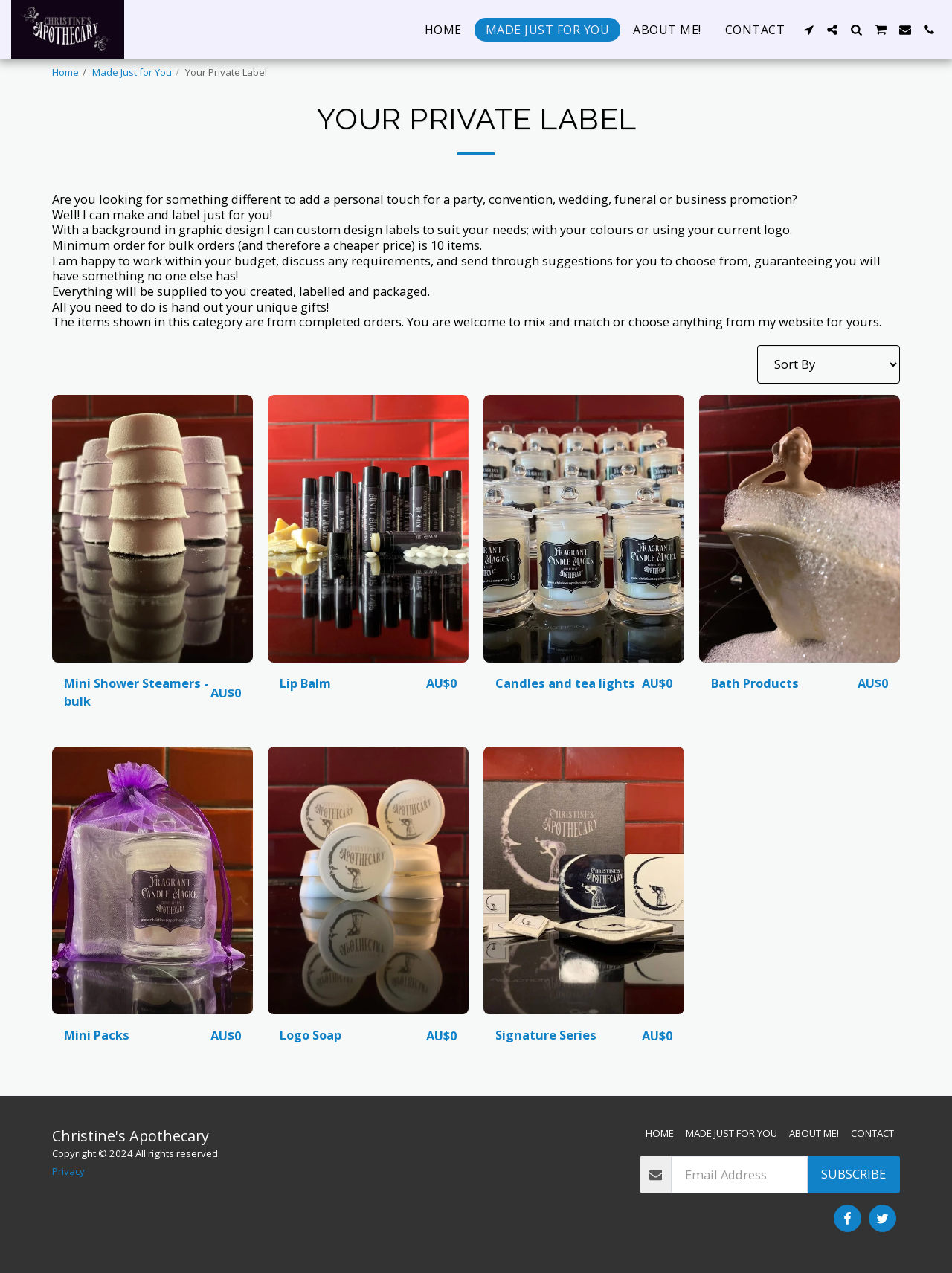What is the currency used for pricing on this website?
Provide a fully detailed and comprehensive answer to the question.

The prices on the website are denoted with 'AU$', which suggests that the currency used for pricing on this website is Australian dollars.